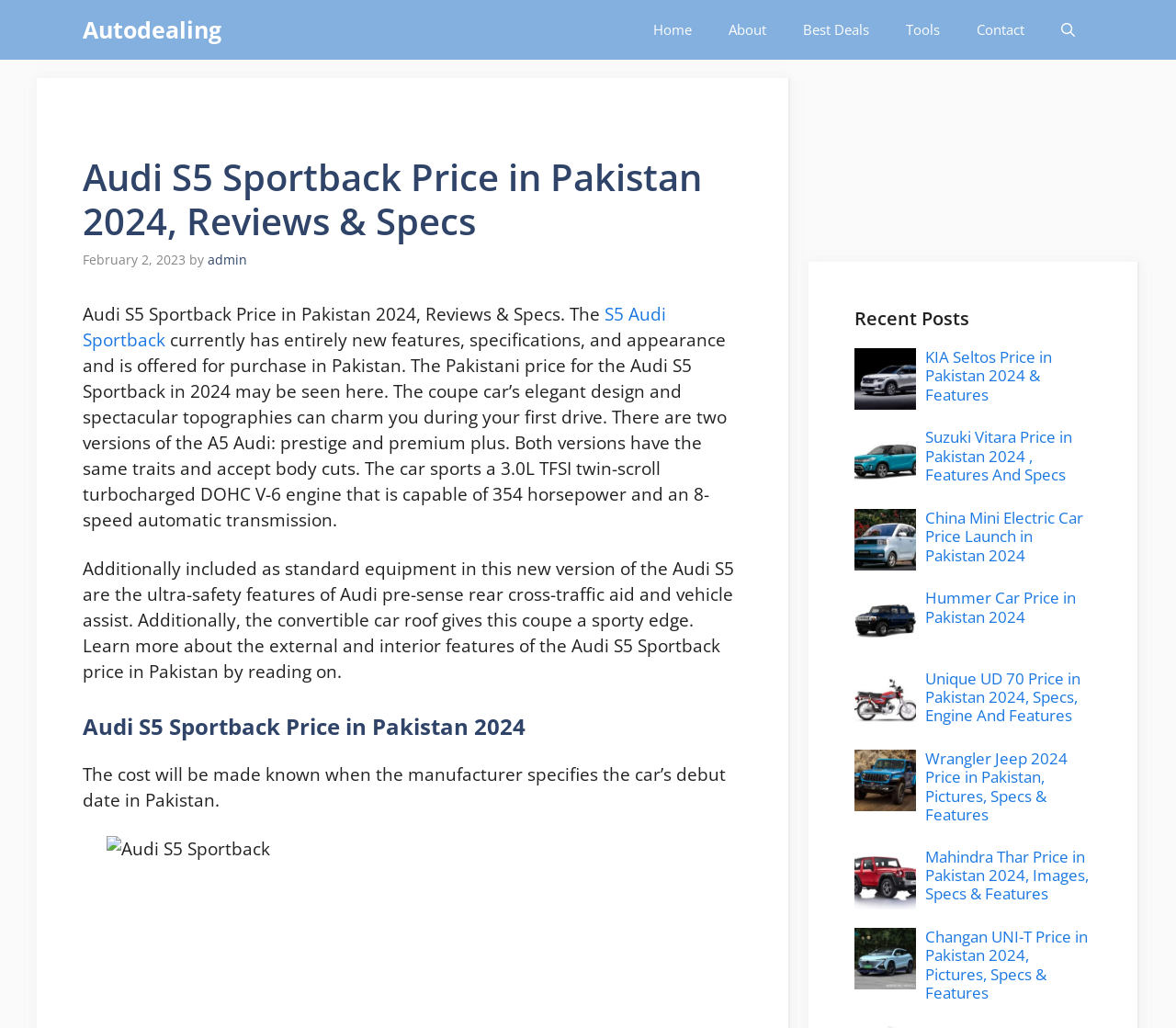Locate the bounding box coordinates of the area that needs to be clicked to fulfill the following instruction: "Open the search". The coordinates should be in the format of four float numbers between 0 and 1, namely [left, top, right, bottom].

[0.887, 0.0, 0.93, 0.058]